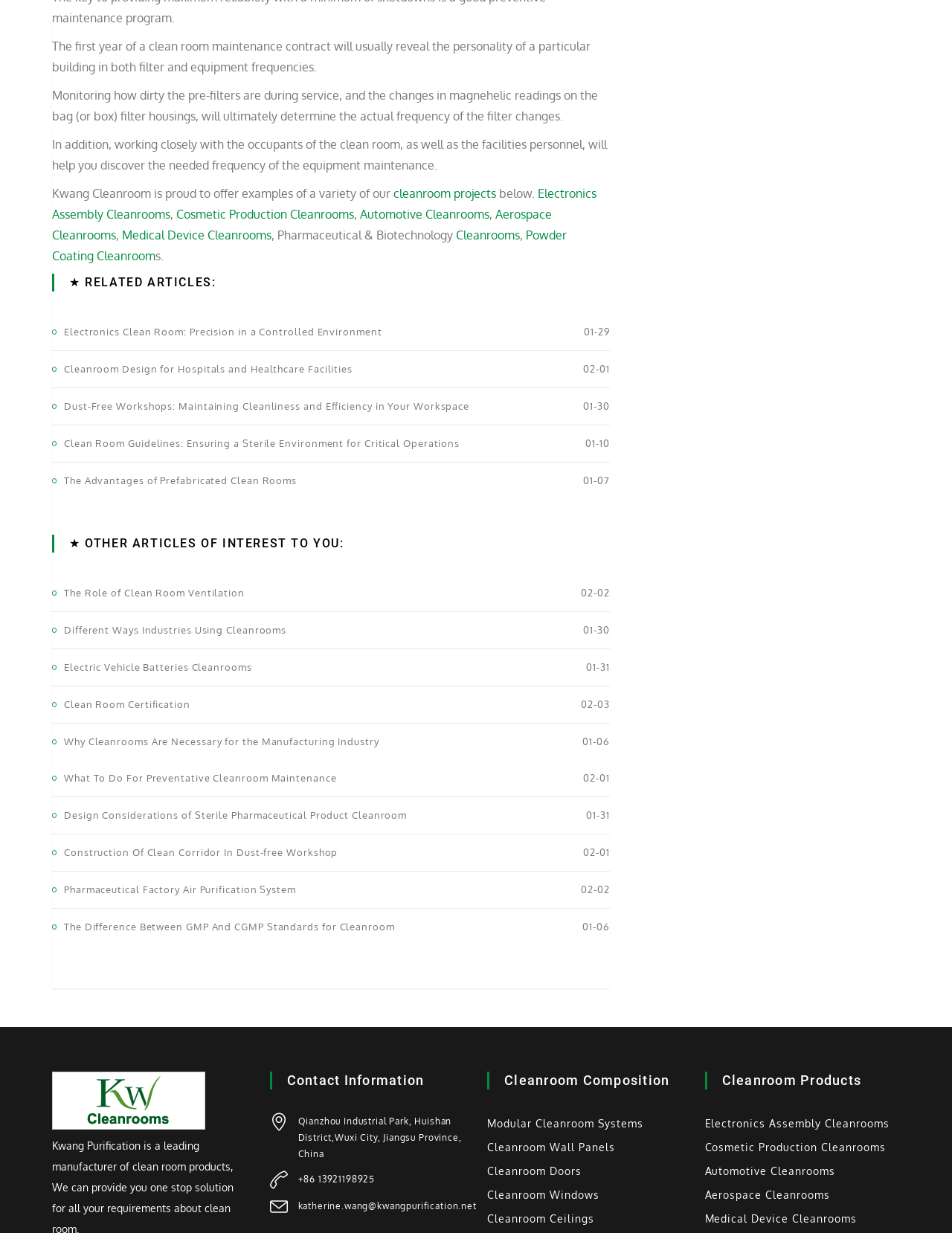Determine the bounding box coordinates of the clickable region to follow the instruction: "Read 'Electronics Clean Room: Precision in a Controlled Environment'".

[0.067, 0.255, 0.641, 0.284]